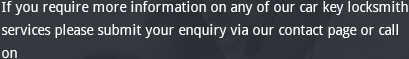What is the tone of the background design?
Answer the question with detailed information derived from the image.

The background is designed to convey professionalism and reliability, which aligns with the services provided by Auto Locksmith Wakefield, creating a sense of trust and credibility for potential customers.